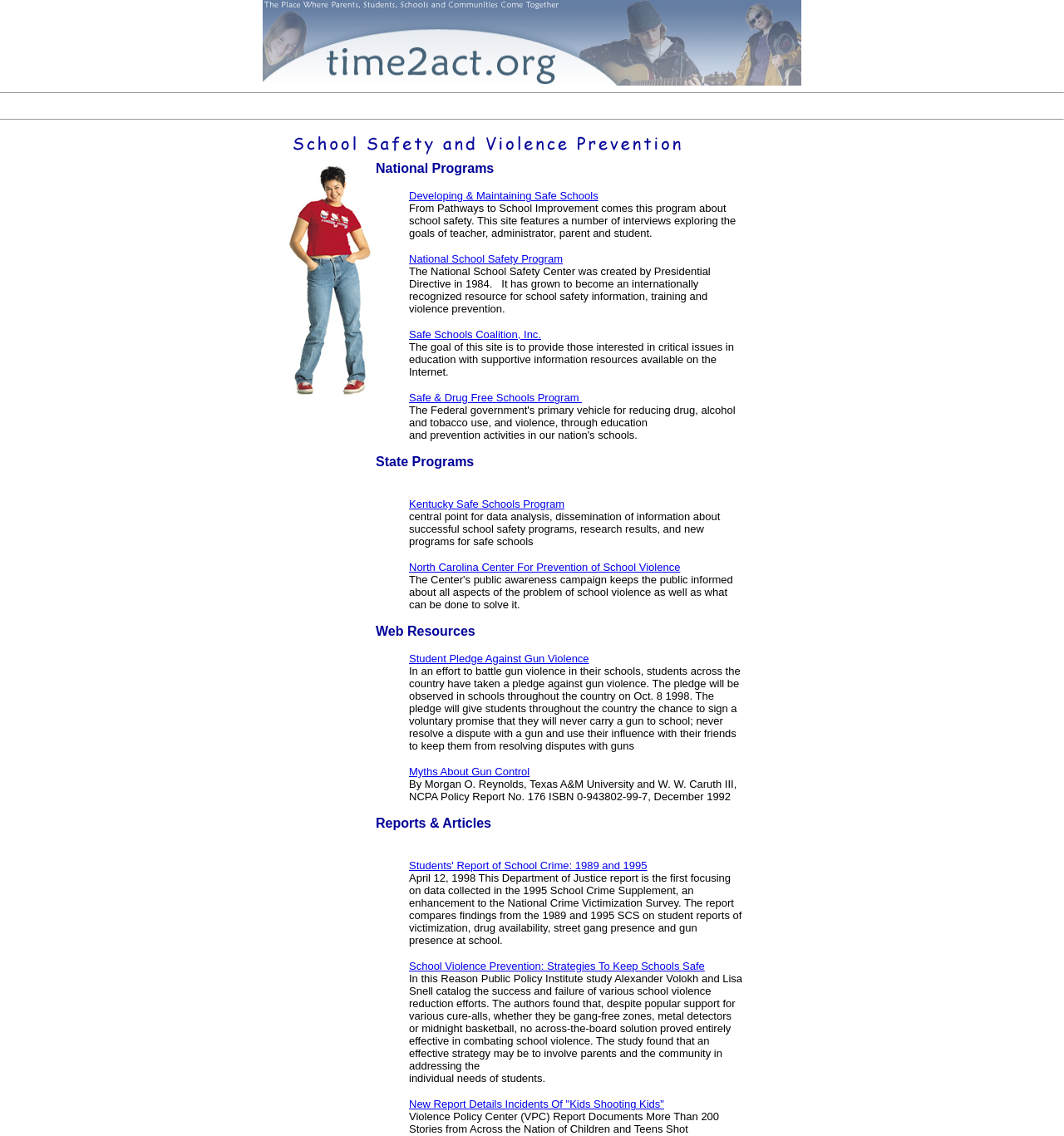What is the main topic of this webpage?
Please use the image to provide a one-word or short phrase answer.

School Safety